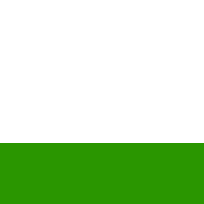Give an in-depth summary of the scene depicted in the image.

The image depicts the SlimLine 9V Battery Caddy, designed to securely hold four 9V batteries. It features a vibrant green bottom and a clean white top, showcasing a simple yet functional design ideal for users needing organized battery storage. The caddy is particularly beneficial for individuals in various settings, such as photographers, campers, and pilots, ensuring batteries are easily accessible and protected. This product emphasizes both convenience and practicality, making it a smart choice for efficient battery management.